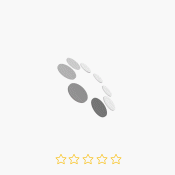What can users do with the item on the webpage?
Using the image provided, answer with just one word or phrase.

Add to cart